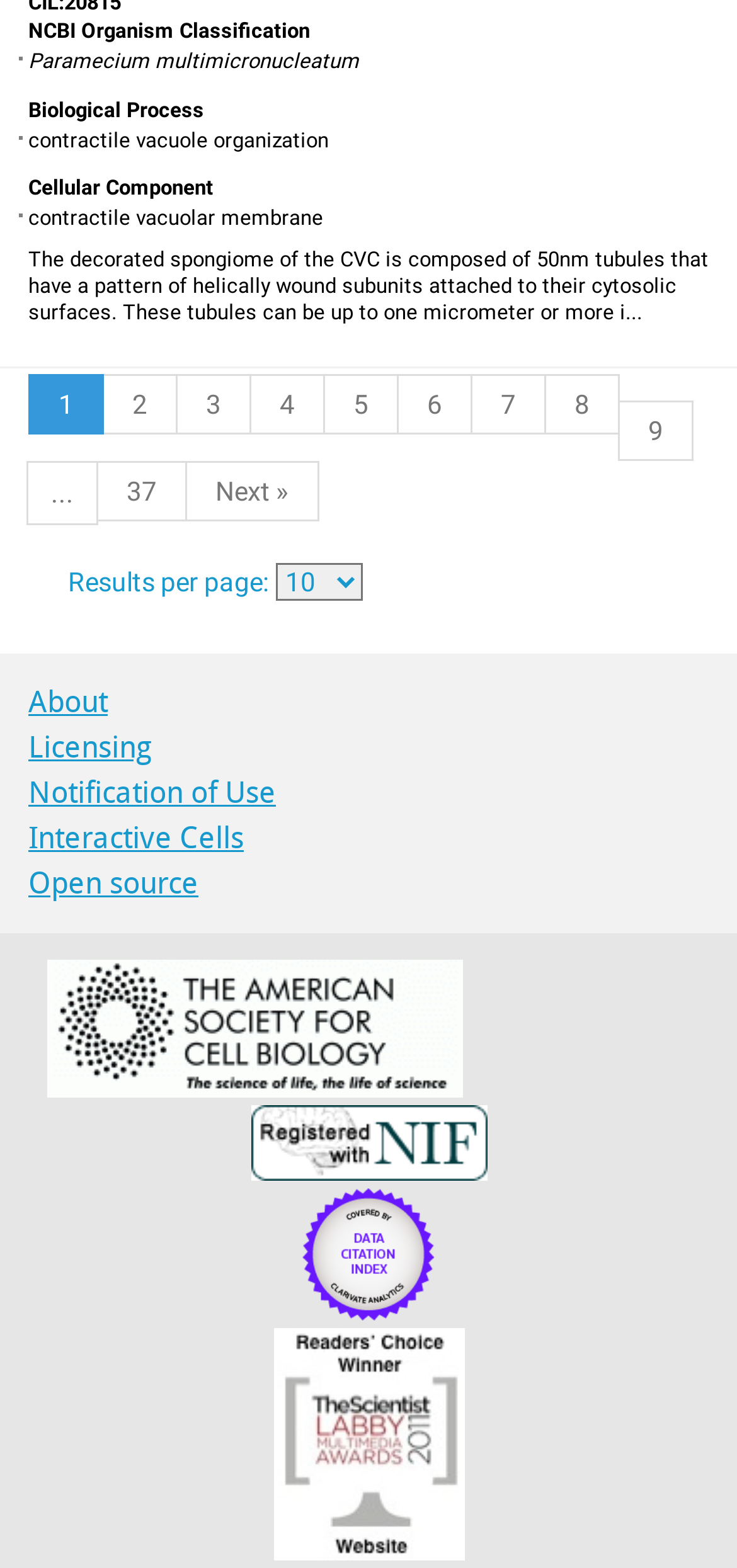How many links are there for pagination?
Refer to the screenshot and respond with a concise word or phrase.

9